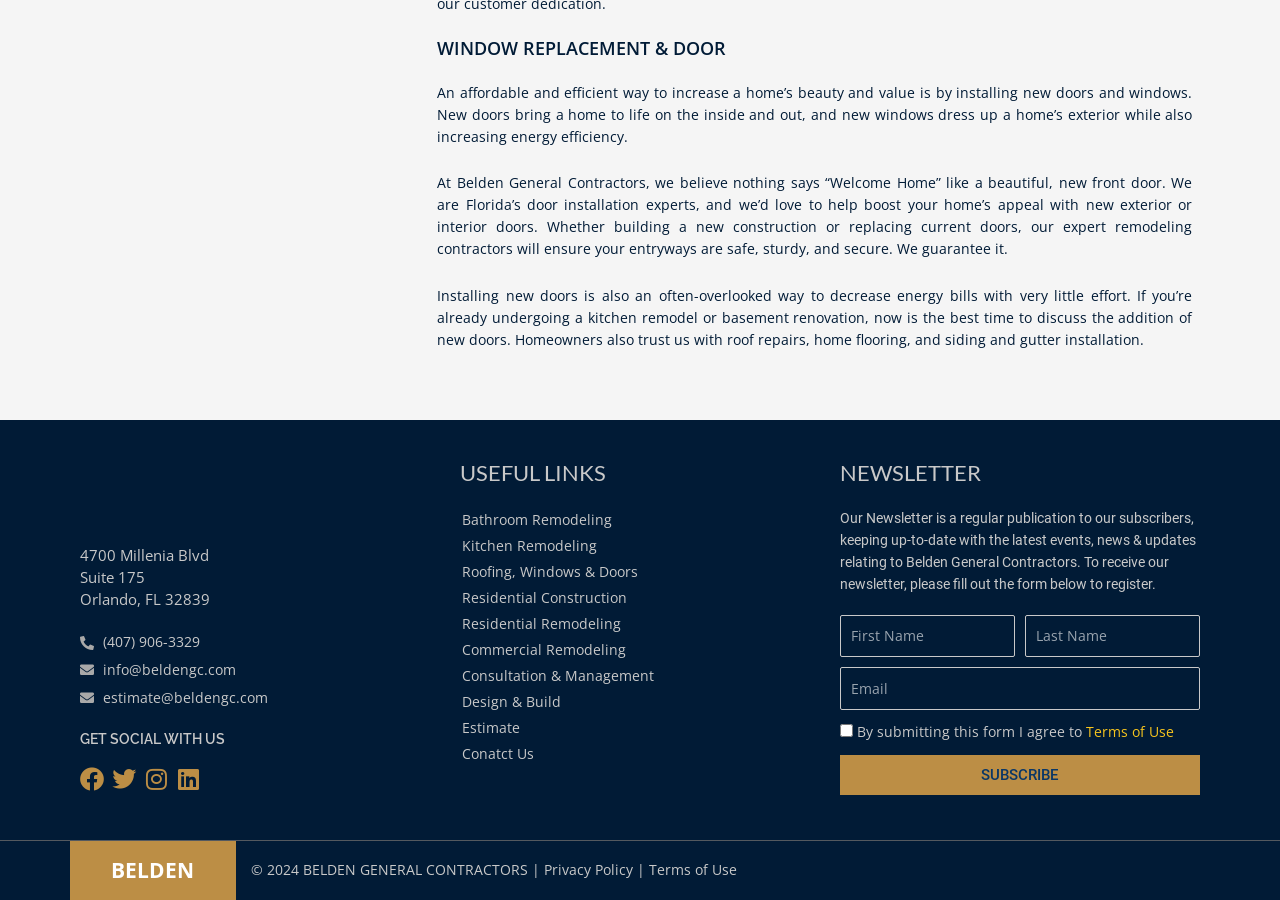Identify the coordinates of the bounding box for the element that must be clicked to accomplish the instruction: "Call the phone number".

[0.062, 0.7, 0.344, 0.728]